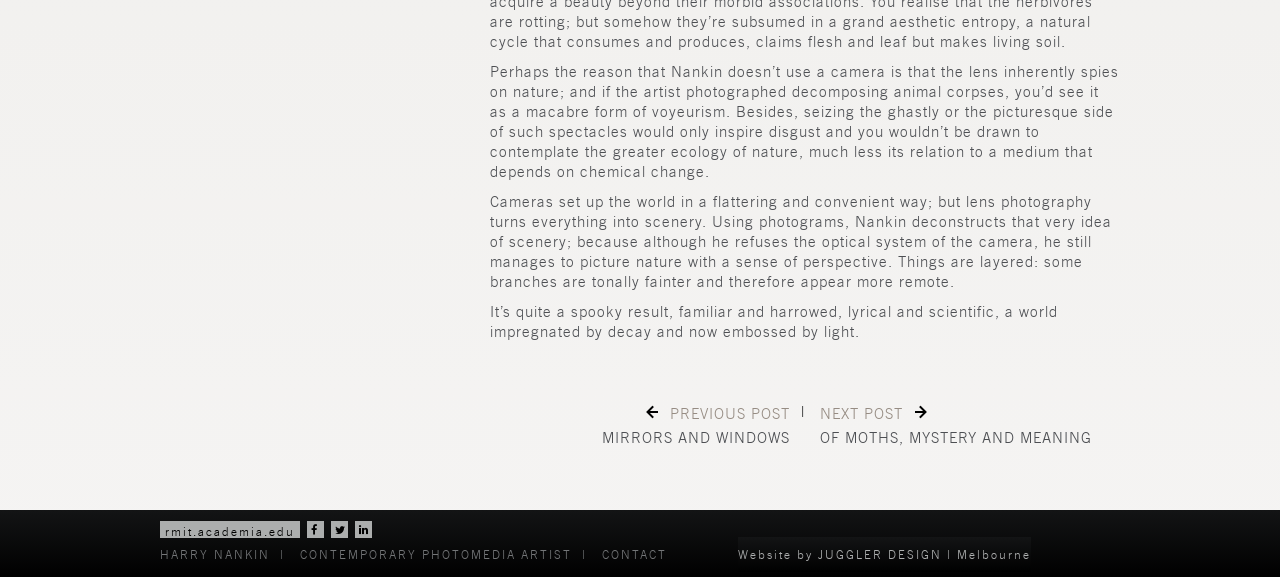What is the location of the design company?
Give a detailed and exhaustive answer to the question.

The location of the design company is mentioned in the link 'Website by JUGGLER DESIGN | Melbourne' at the bottom of the webpage, which suggests that the design company is located in Melbourne.